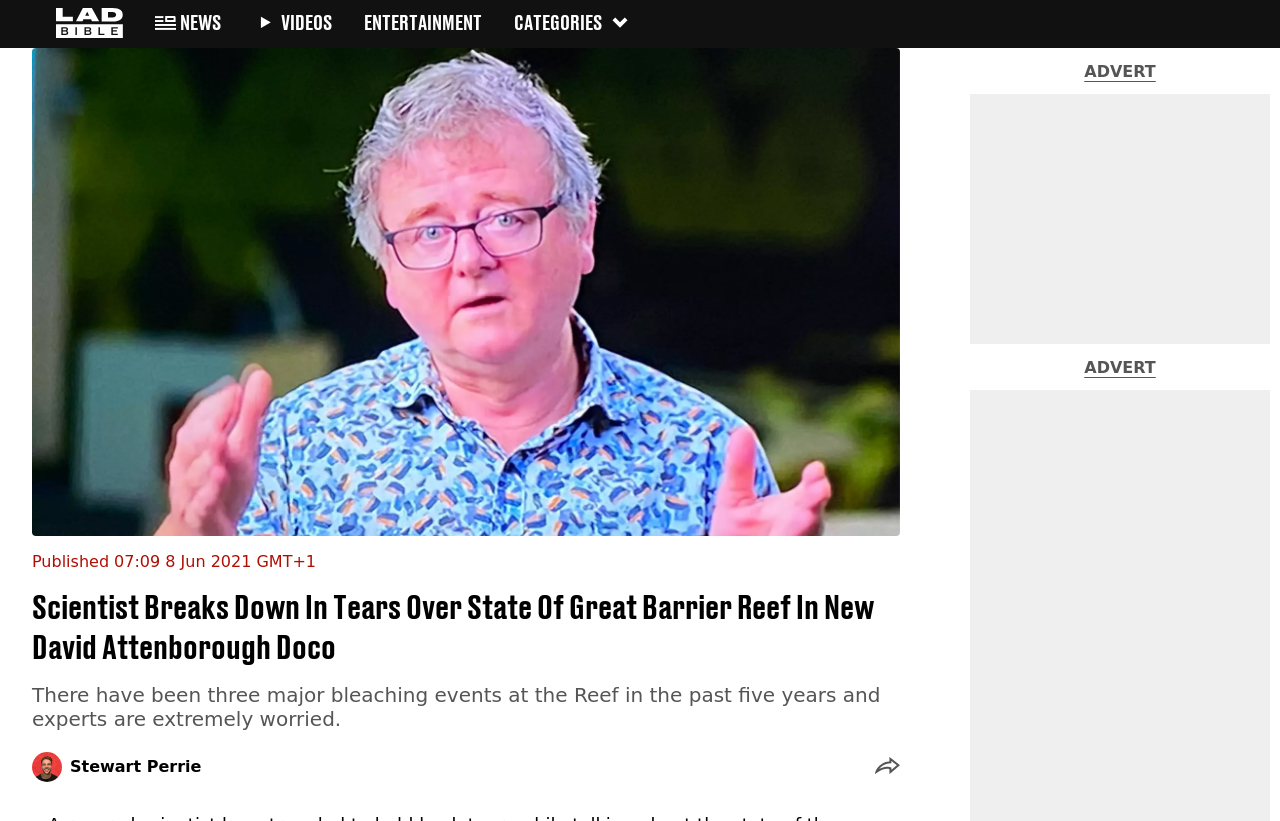Locate the bounding box of the UI element defined by this description: "Past Dogs". The coordinates should be given as four float numbers between 0 and 1, formatted as [left, top, right, bottom].

None